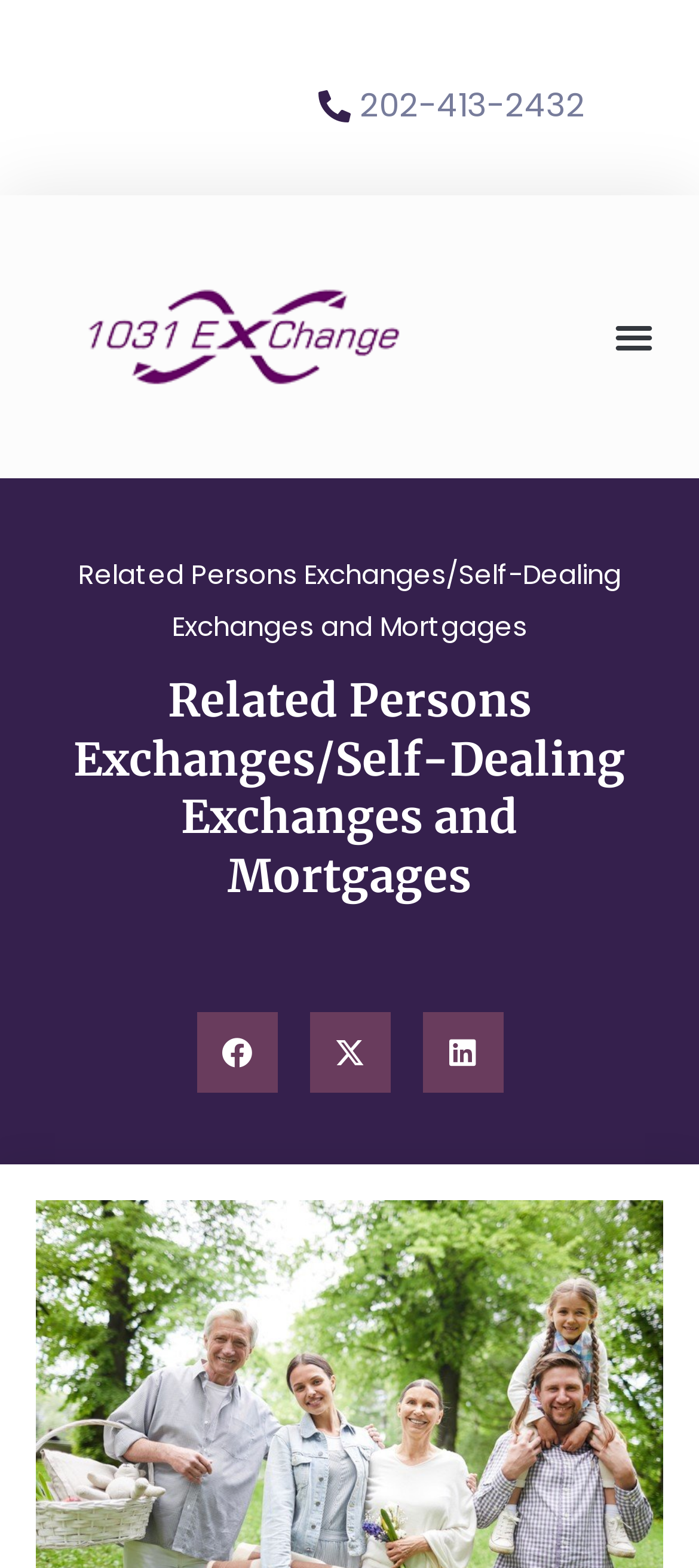What is the main topic of the webpage?
Using the visual information, respond with a single word or phrase.

1031 Exchanges